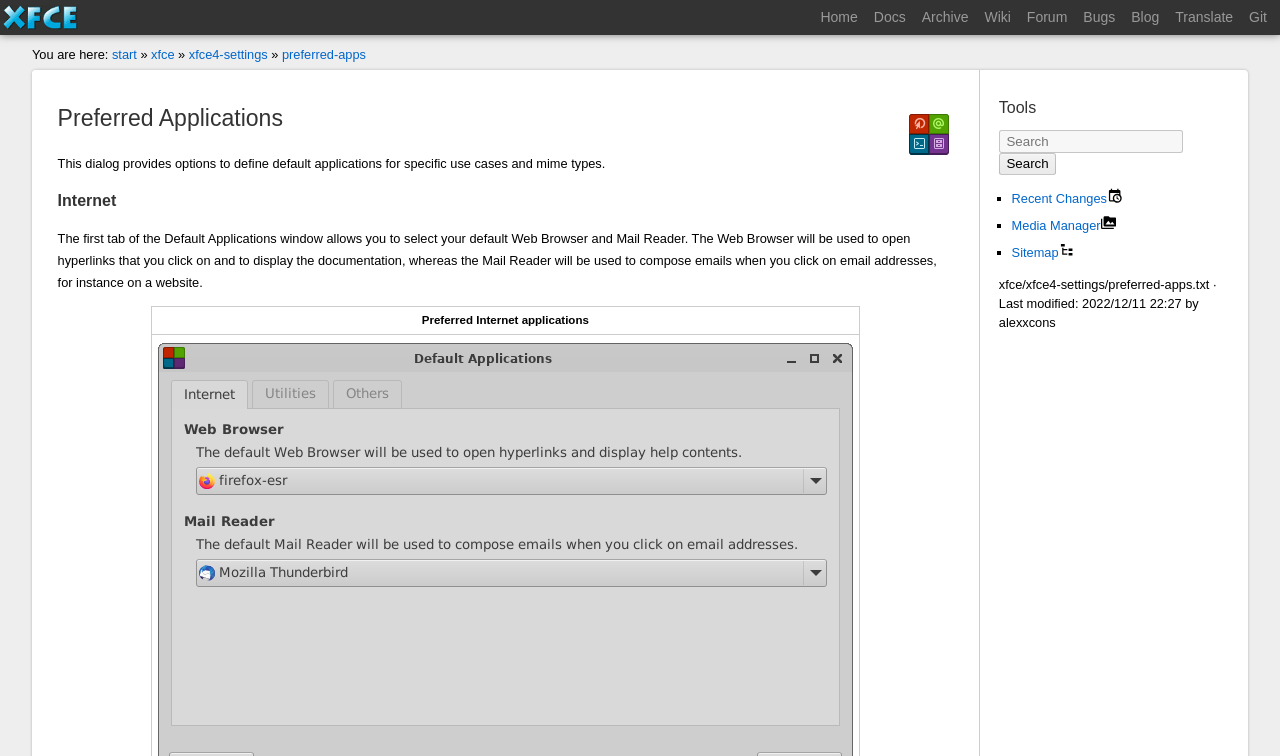Please provide a one-word or phrase answer to the question: 
How many tabs are in the Default Applications window?

One